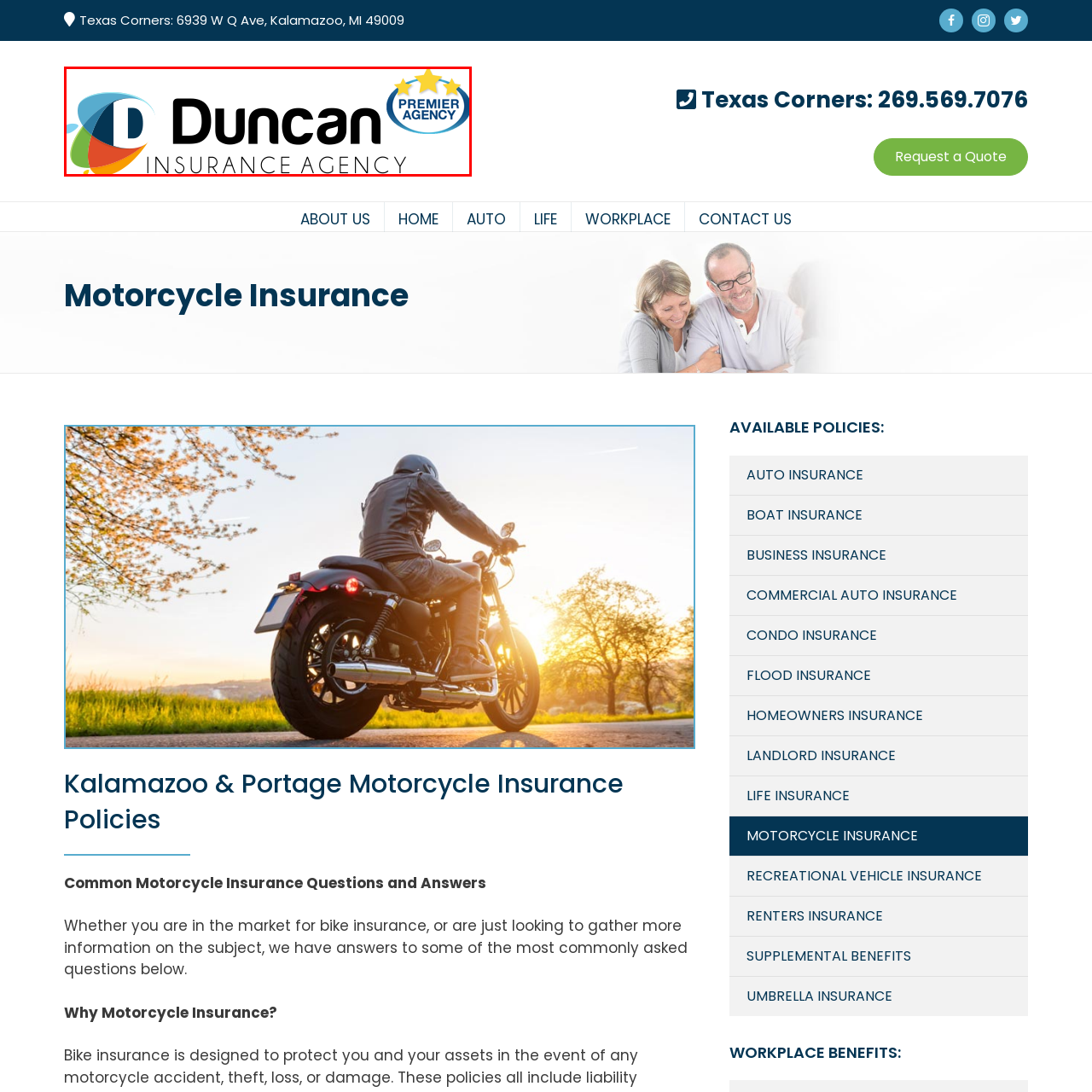Give a thorough account of what is shown in the red-encased segment of the image.

The image features the logo of the Duncan Insurance Agency, prominently showcasing the agency's branding. At the left, a colorful abstract design complements the bold text that reads "Duncan" in a modern font, followed by "INSURANCE AGENCY" in a sleek and elegant style. On the right side, a circular emblem declares "PREMIER AGENCY," accentuated by three gold stars at the top, signifying high standards and recognition in service. This logo encapsulates the agency’s commitment to providing quality insurance solutions, emphasizing professionalism and trustworthiness, which is essential for its motorcycle insurance services based in Kalamazoo and Portage.